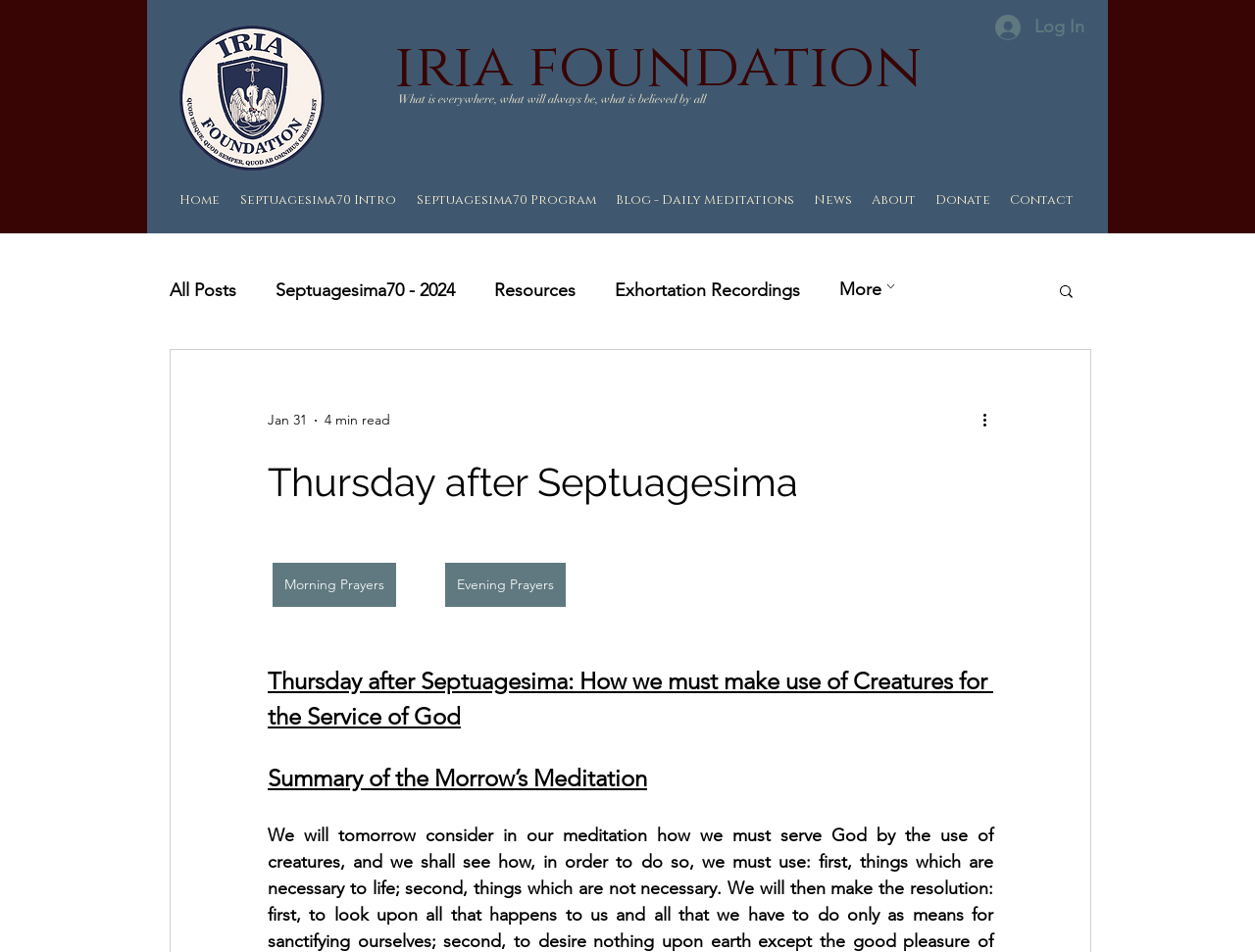Identify the bounding box coordinates for the region of the element that should be clicked to carry out the instruction: "Search for something". The bounding box coordinates should be four float numbers between 0 and 1, i.e., [left, top, right, bottom].

[0.842, 0.296, 0.857, 0.318]